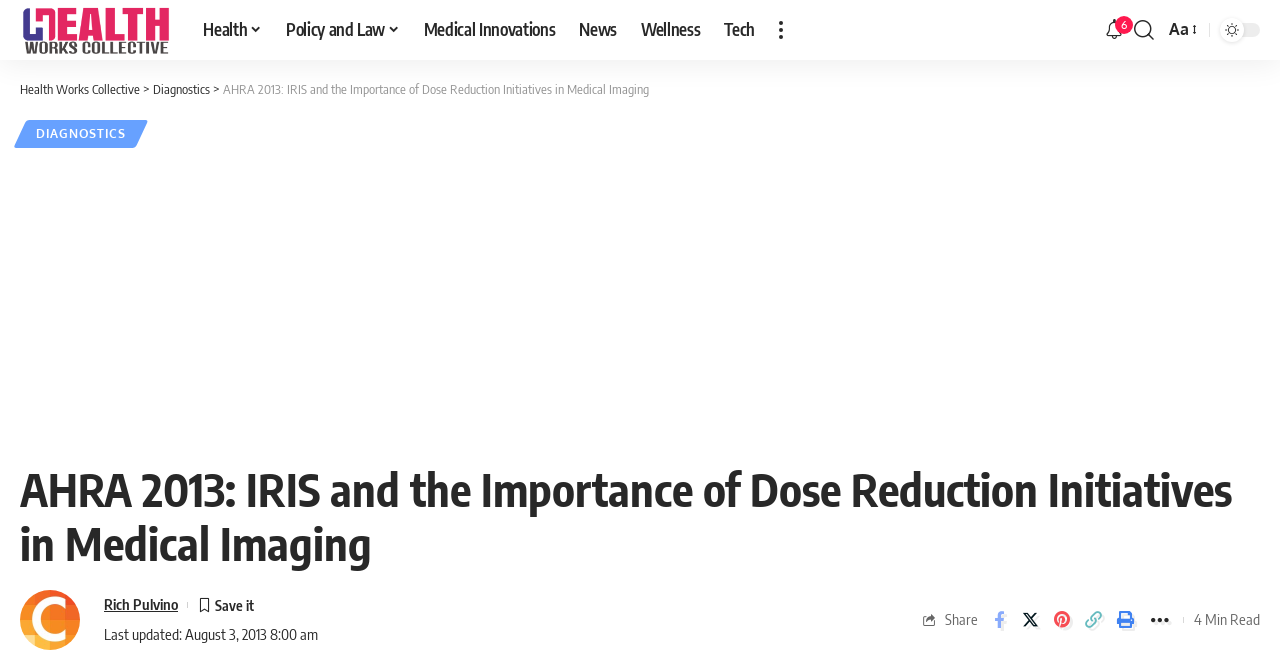Detail the various sections and features of the webpage.

The webpage is about an article titled "AHRA 2013: IRIS and the Importance of Dose Reduction Initiatives in Medical Imaging" on the Health Works Collective website. At the top left corner, there is a logo of Health Works Collective, which is an image with a link to the website. Next to the logo, there is a main navigation menu with links to various categories such as Health, Policy and Law, Medical Innovations, News, Wellness, and Tech.

On the top right corner, there are several links, including "more", "notification", "search", and "Font Resizer". Below the navigation menu, there is a title of the article, which is also a heading. The article content starts below the title, and it is divided into sections.

On the right side of the article content, there is an advertisement iframe. At the bottom of the page, there is information about the author, Rich Pulvino, with a link to his profile and an image of him. The page also shows the last updated time of the article, which is August 3, 2013, 8:00 am.

There are several links at the bottom of the page, including "Share" links to various social media platforms, "Copy Link", "Print", and "More". The page also indicates that the article is a 4-minute read.